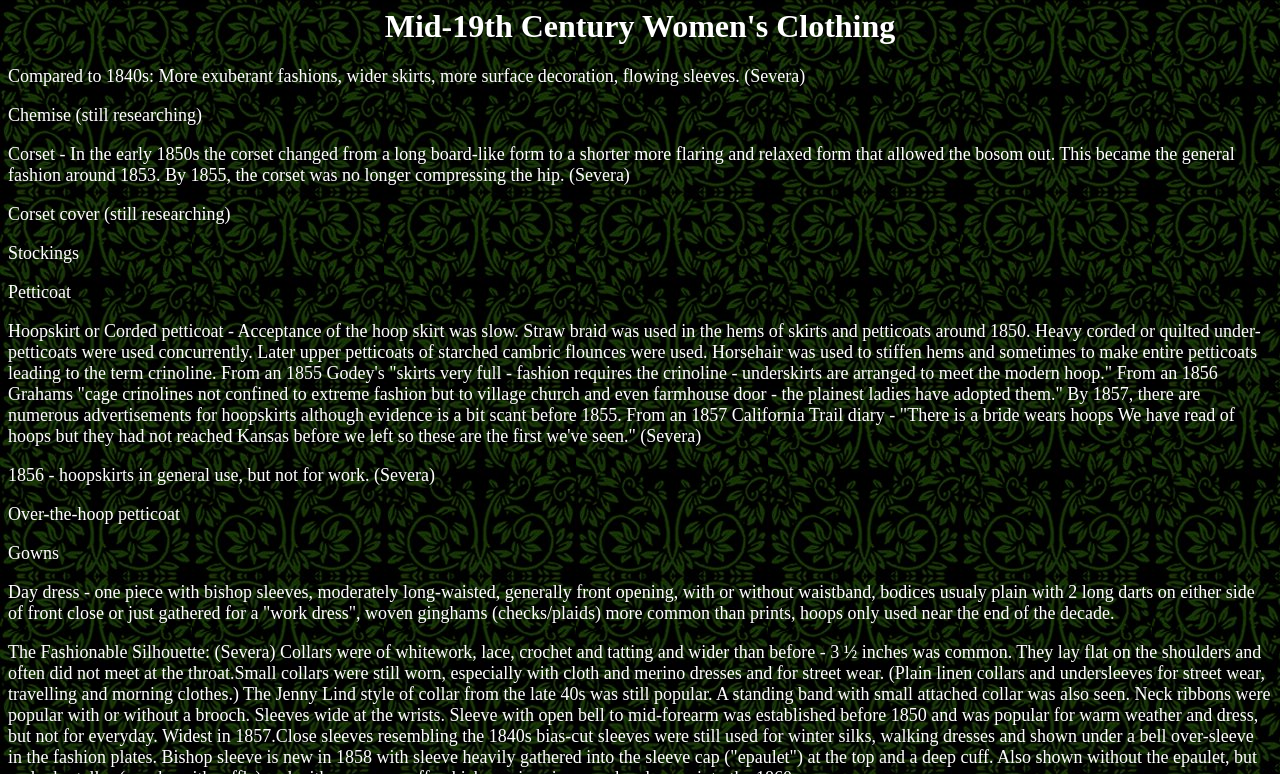What changed in the corset around 1853?
Please ensure your answer is as detailed and informative as possible.

According to the text 'Corset - In the early 1850s the corset changed from a long board-like form to a shorter more flaring and relaxed form that allowed the bosom out. This became the general fashion around 1853.', the corset changed from a long board-like form to a shorter more flaring and relaxed form around 1853.